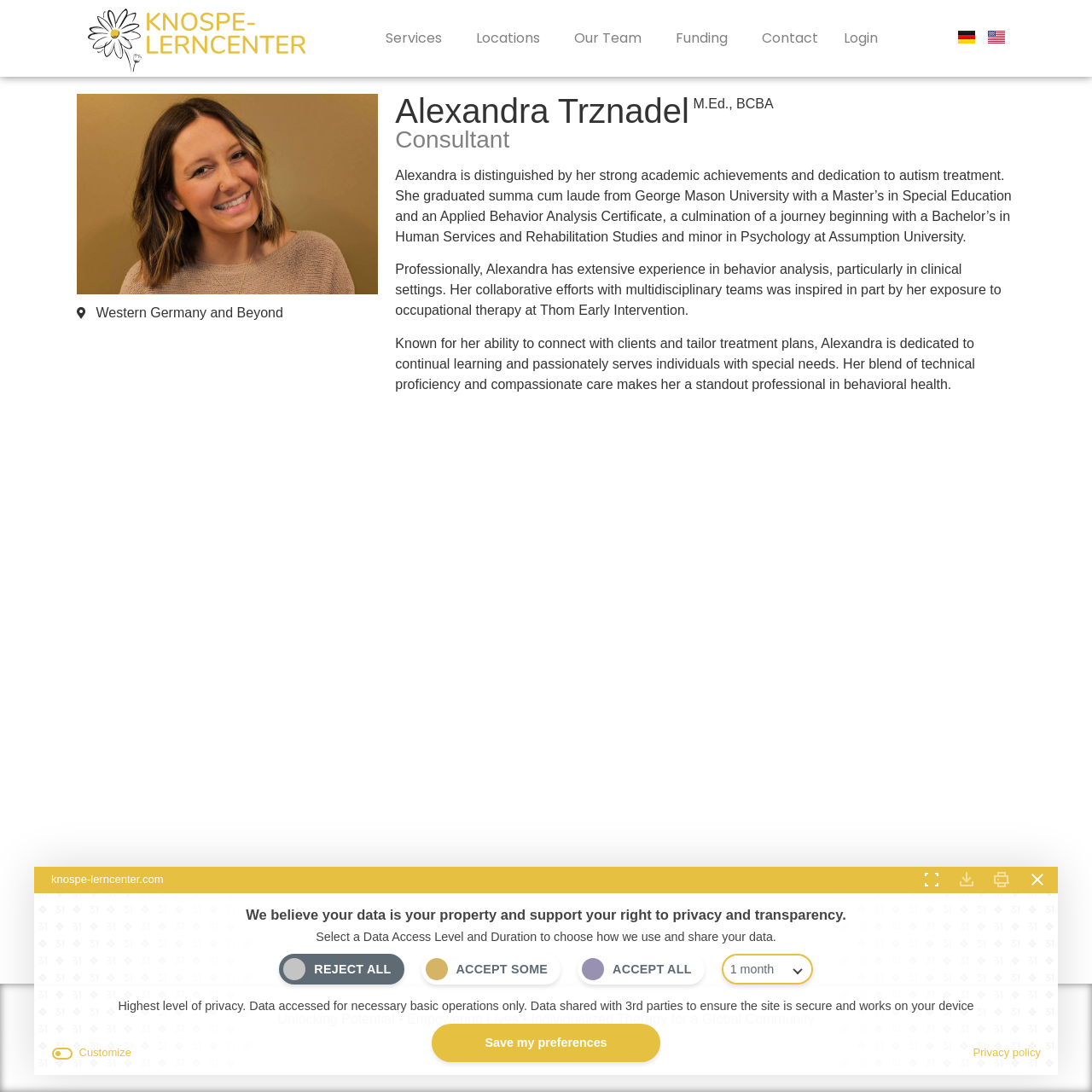Point out the bounding box coordinates of the section to click in order to follow this instruction: "Select English language".

[0.904, 0.027, 0.92, 0.041]